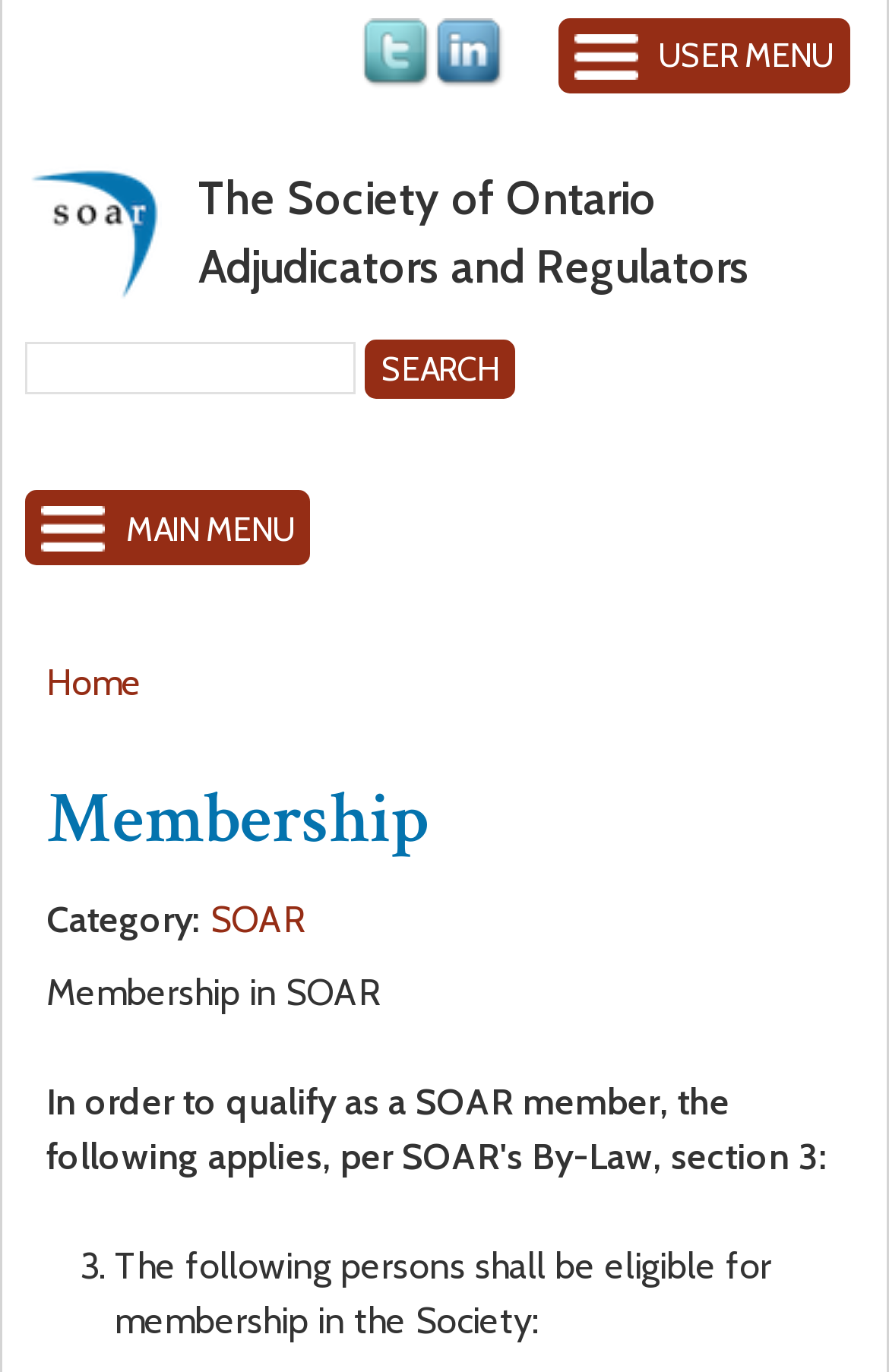Could you please study the image and provide a detailed answer to the question:
What is the purpose of the search form?

I inferred the purpose of the search form by looking at the search box and the button with the text 'Search' next to it, which suggests that users can input keywords to search for content on the website.